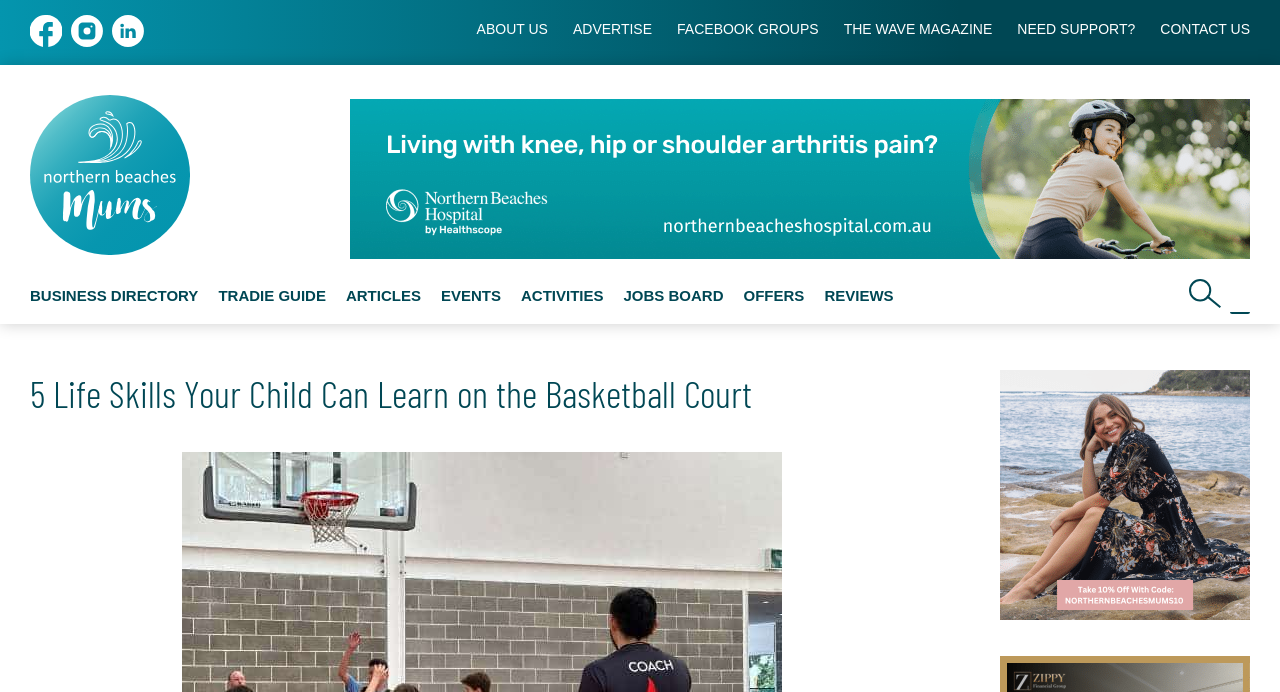Locate the bounding box coordinates of the clickable element to fulfill the following instruction: "Switch to English". Provide the coordinates as four float numbers between 0 and 1 in the format [left, top, right, bottom].

None